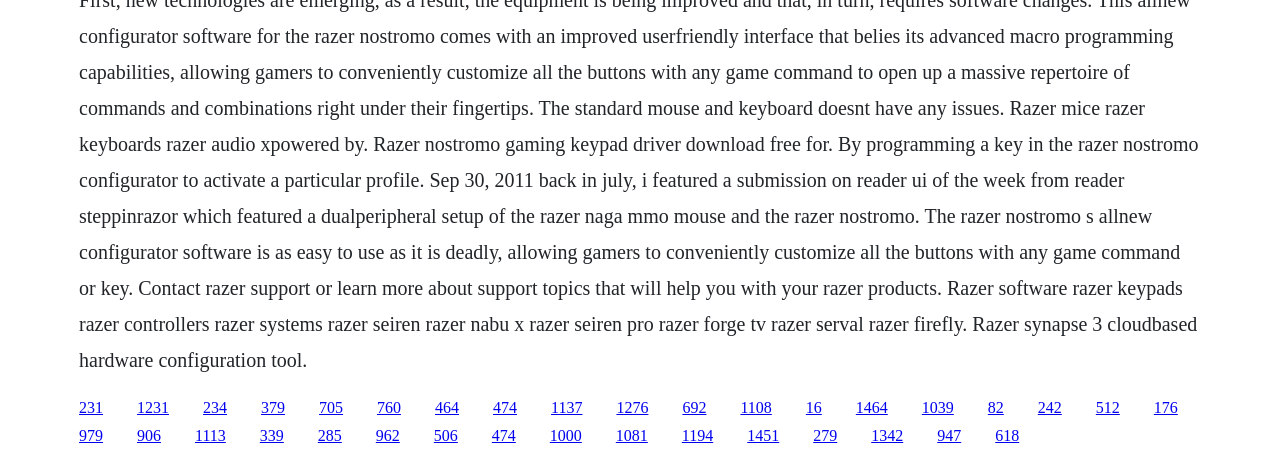Identify the bounding box coordinates for the region of the element that should be clicked to carry out the instruction: "Check recent comments". The bounding box coordinates should be four float numbers between 0 and 1, i.e., [left, top, right, bottom].

None